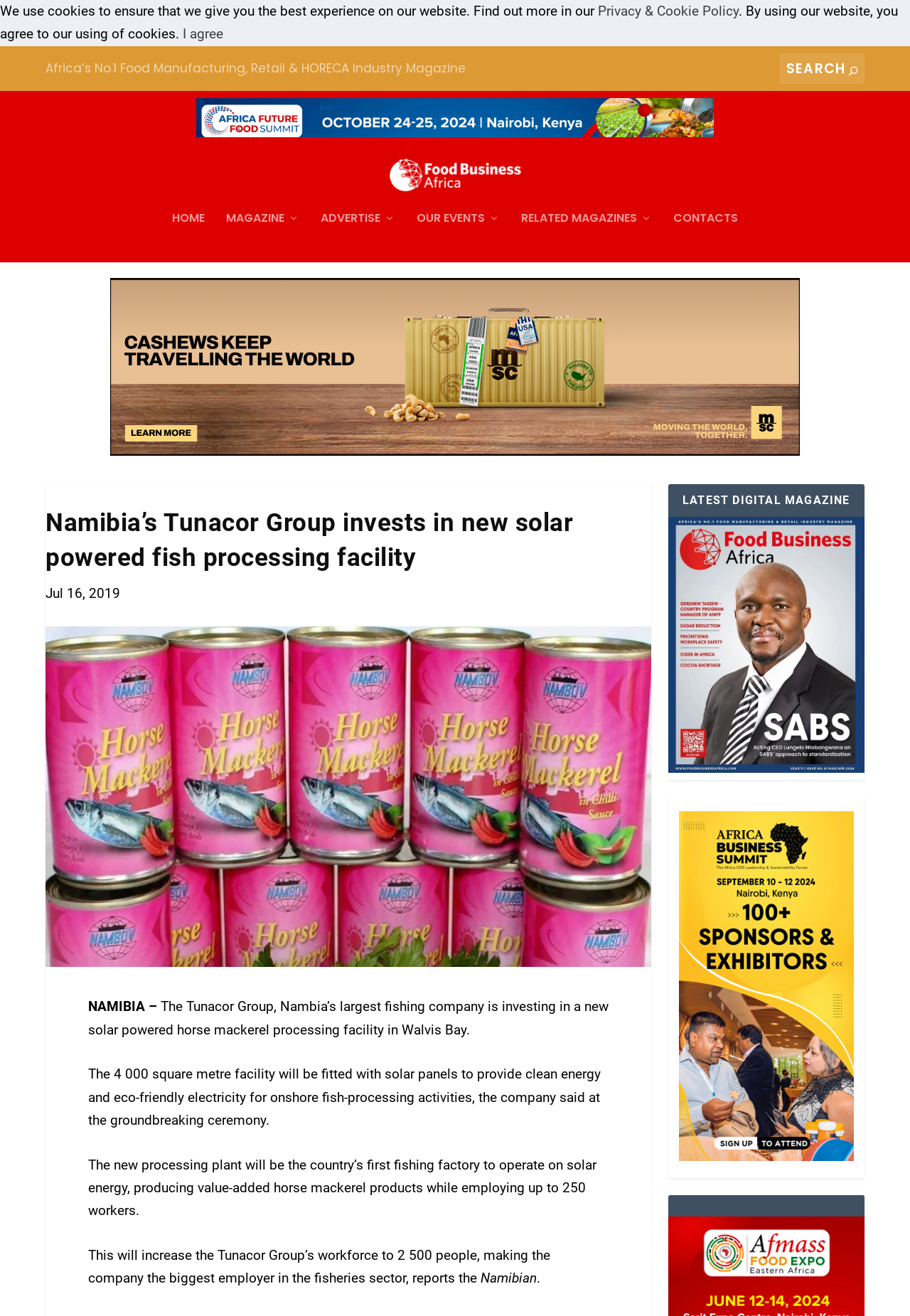Please find the bounding box coordinates of the clickable region needed to complete the following instruction: "Visit the home page". The bounding box coordinates must consist of four float numbers between 0 and 1, i.e., [left, top, right, bottom].

[0.189, 0.15, 0.225, 0.188]